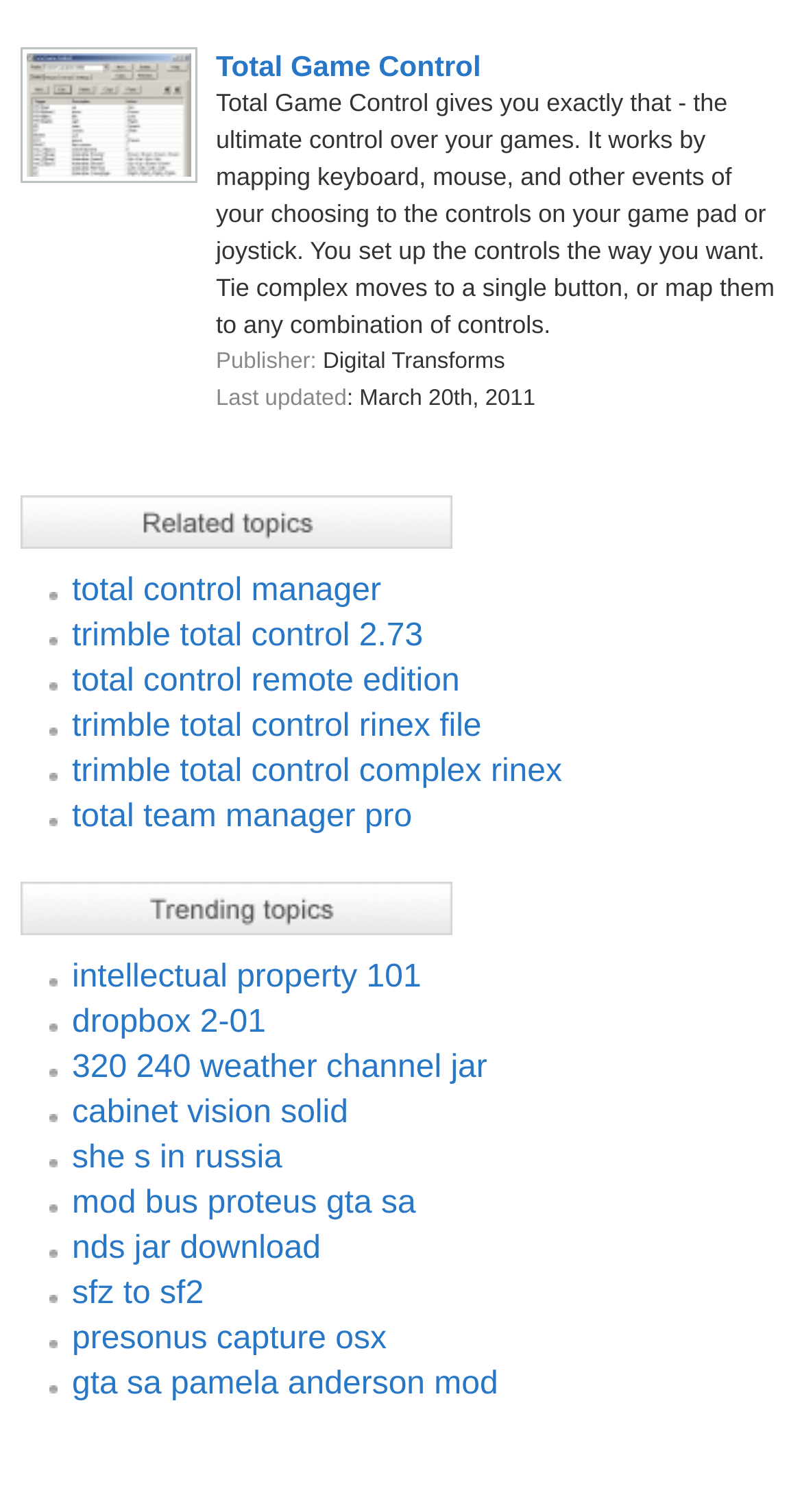Identify the bounding box coordinates of the area that should be clicked in order to complete the given instruction: "Explore the 'intellectual property 101' topic". The bounding box coordinates should be four float numbers between 0 and 1, i.e., [left, top, right, bottom].

[0.09, 0.635, 0.525, 0.658]